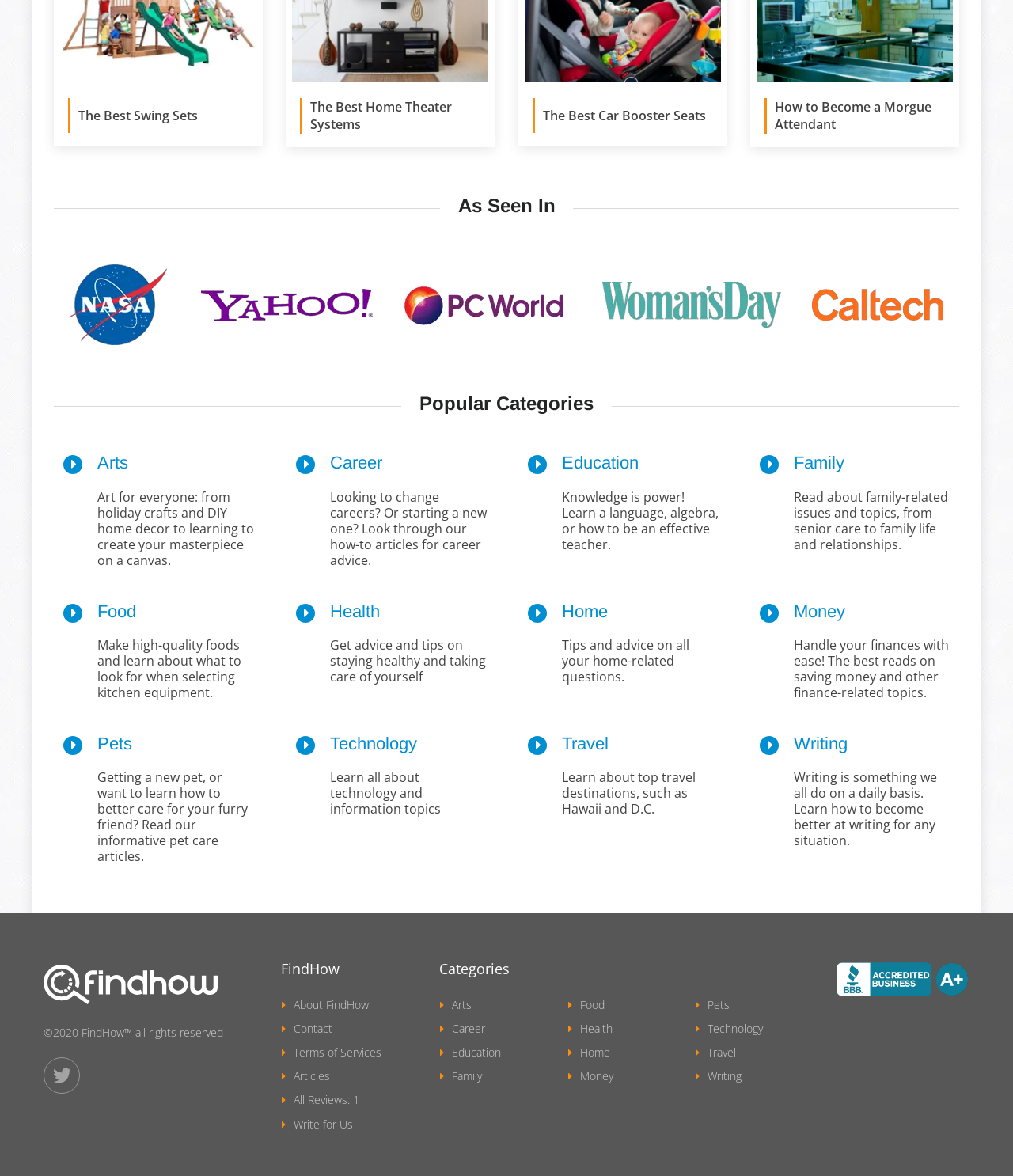What is the symbol used to represent each category in the 'Popular Categories' section?
Please answer the question as detailed as possible.

Each category in the 'Popular Categories' section is represented by a symbol, which is a Unicode character represented by ''. This symbol is used consistently throughout the section to indicate the start of each category.